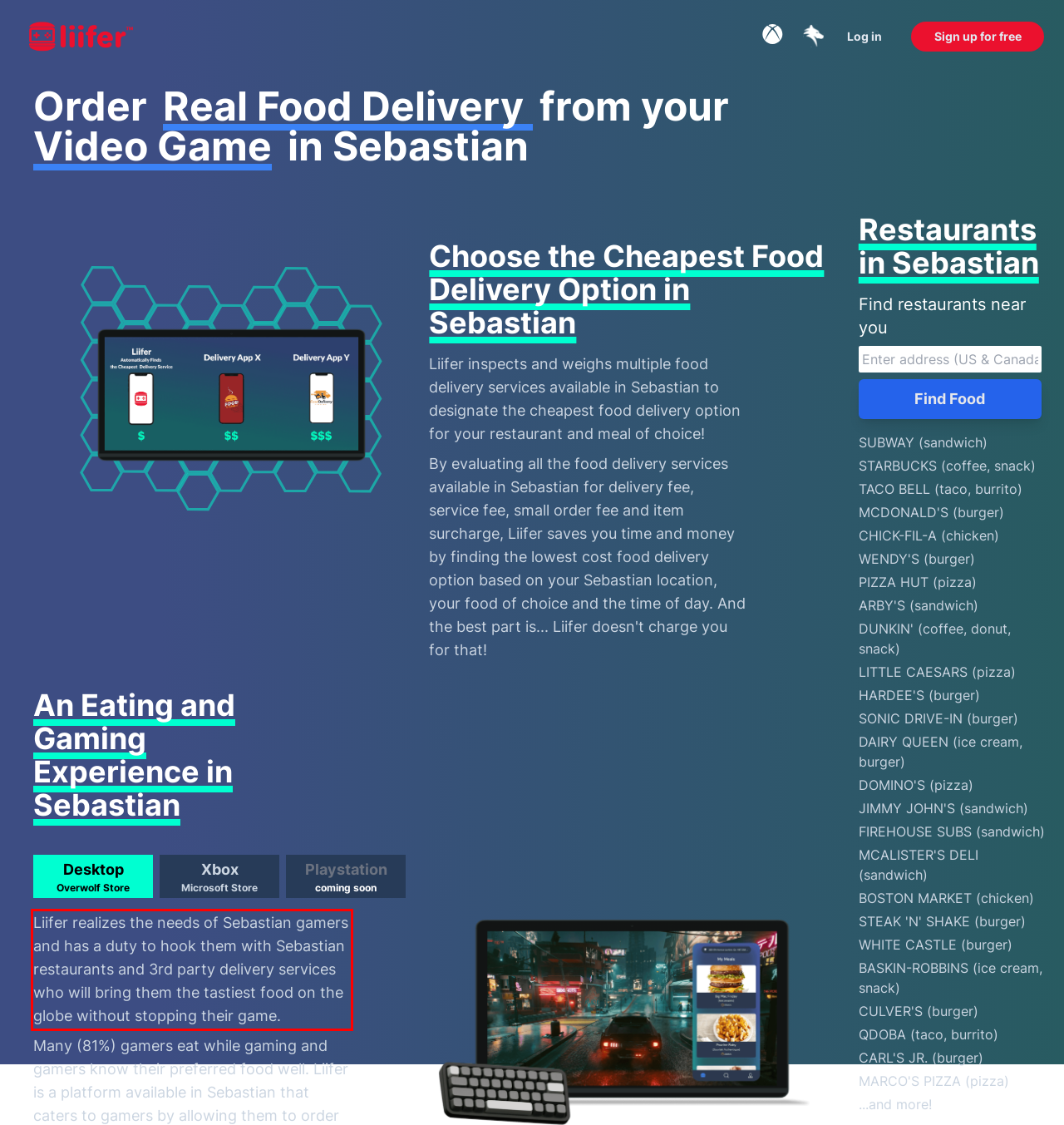From the given screenshot of a webpage, identify the red bounding box and extract the text content within it.

Liifer realizes the needs of Sebastian gamers and has a duty to hook them with Sebastian restaurants and 3rd party delivery services who will bring them the tastiest food on the globe without stopping their game.